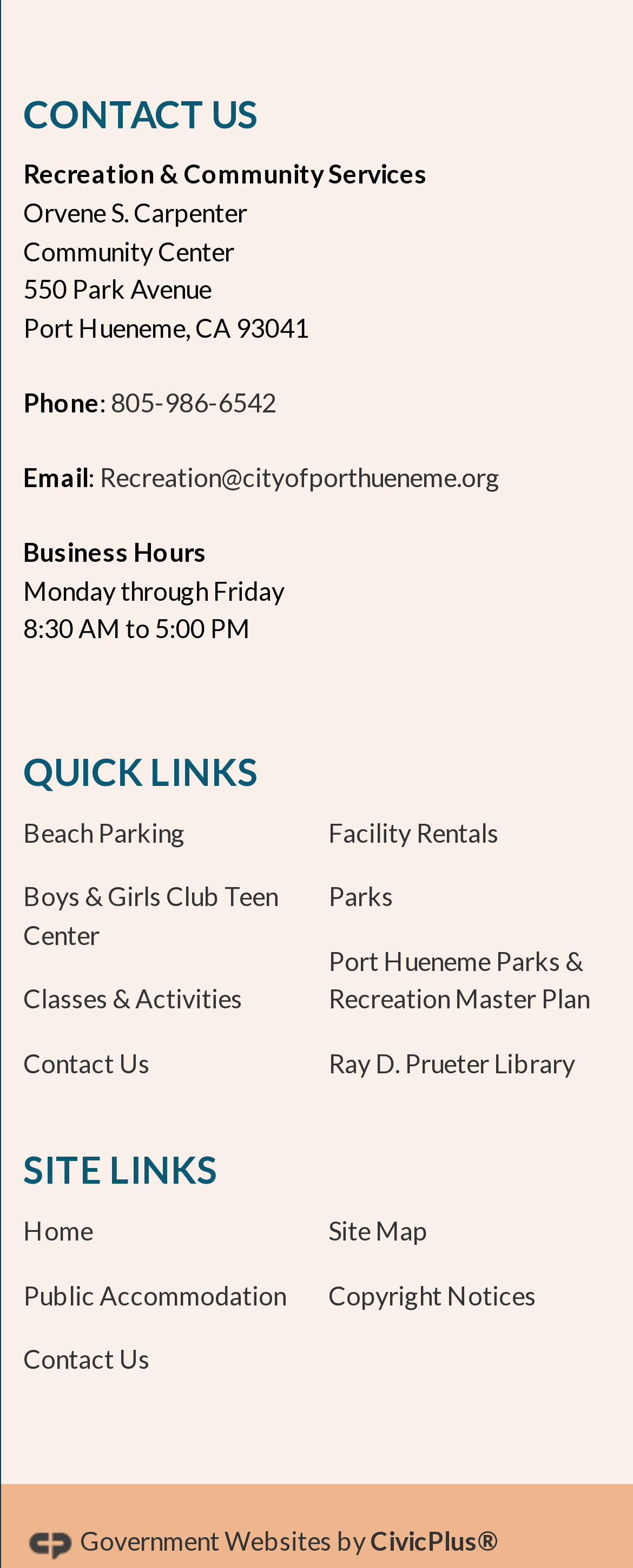Locate the UI element that matches the description What links here in the webpage screenshot. Return the bounding box coordinates in the format (top-left x, top-left y, bottom-right x, bottom-right y), with values ranging from 0 to 1.

None